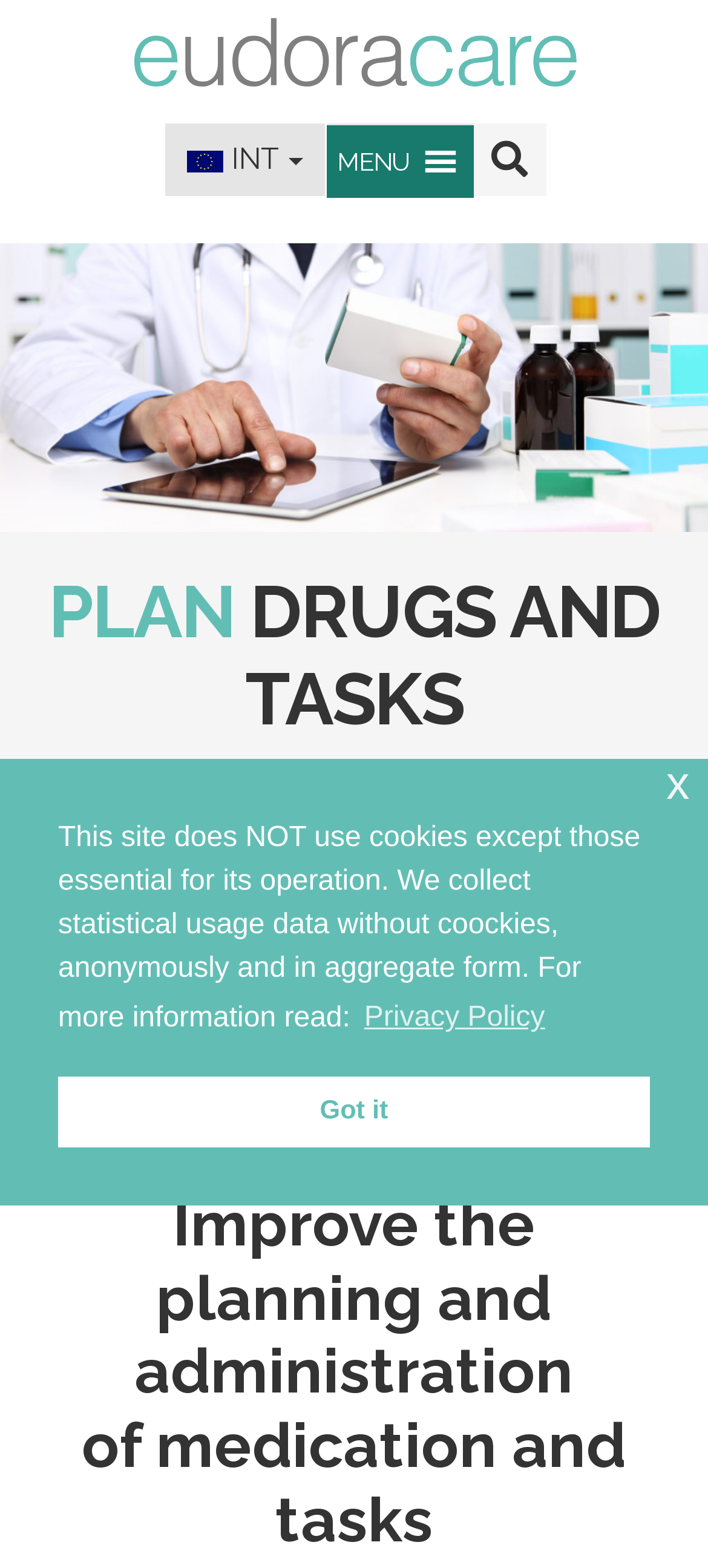What is the language of the website? Based on the screenshot, please respond with a single word or phrase.

English